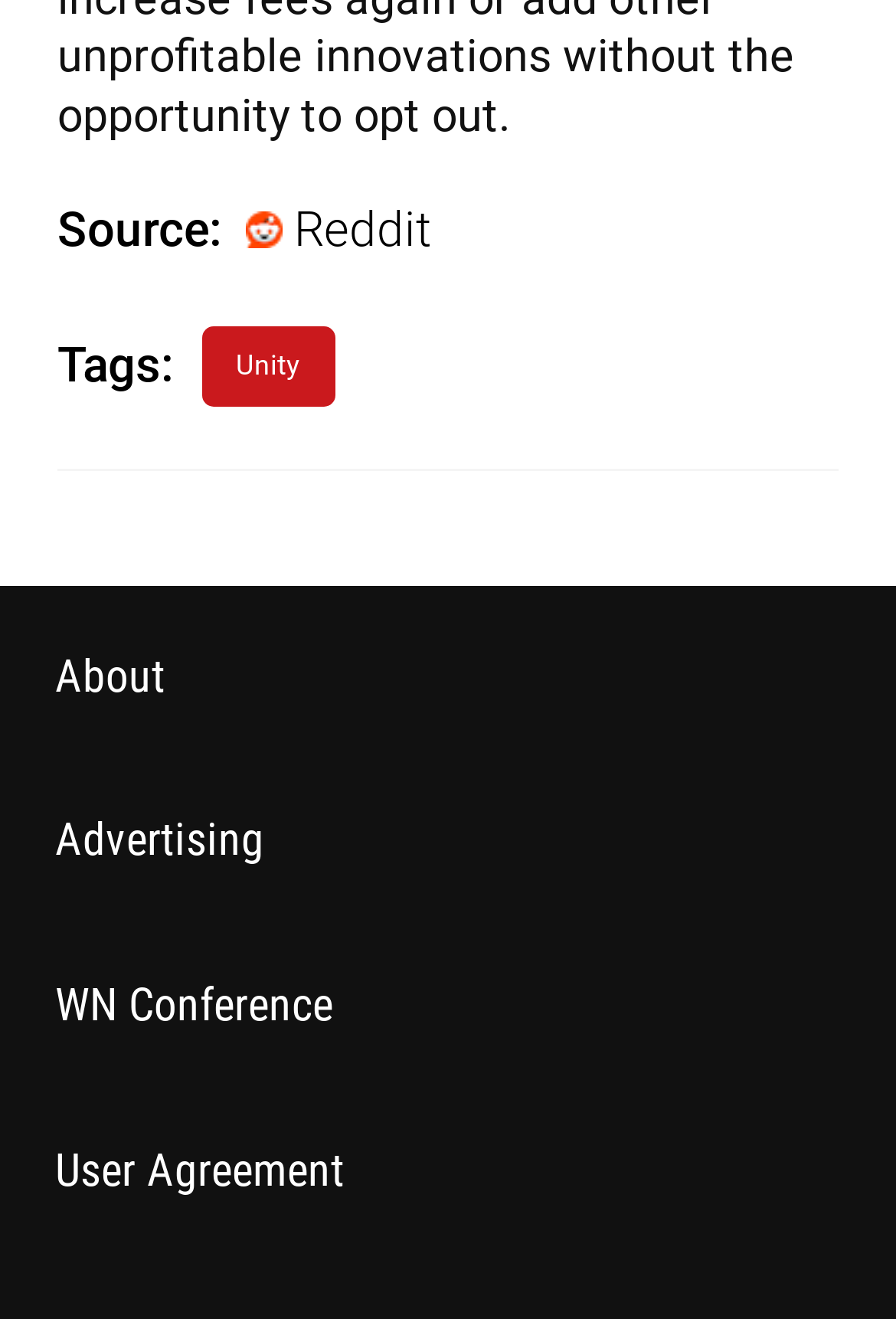Look at the image and give a detailed response to the following question: Is there an image on the page?

There is an image on the page, which is located next to the 'Reddit' link, indicating the source of the content.